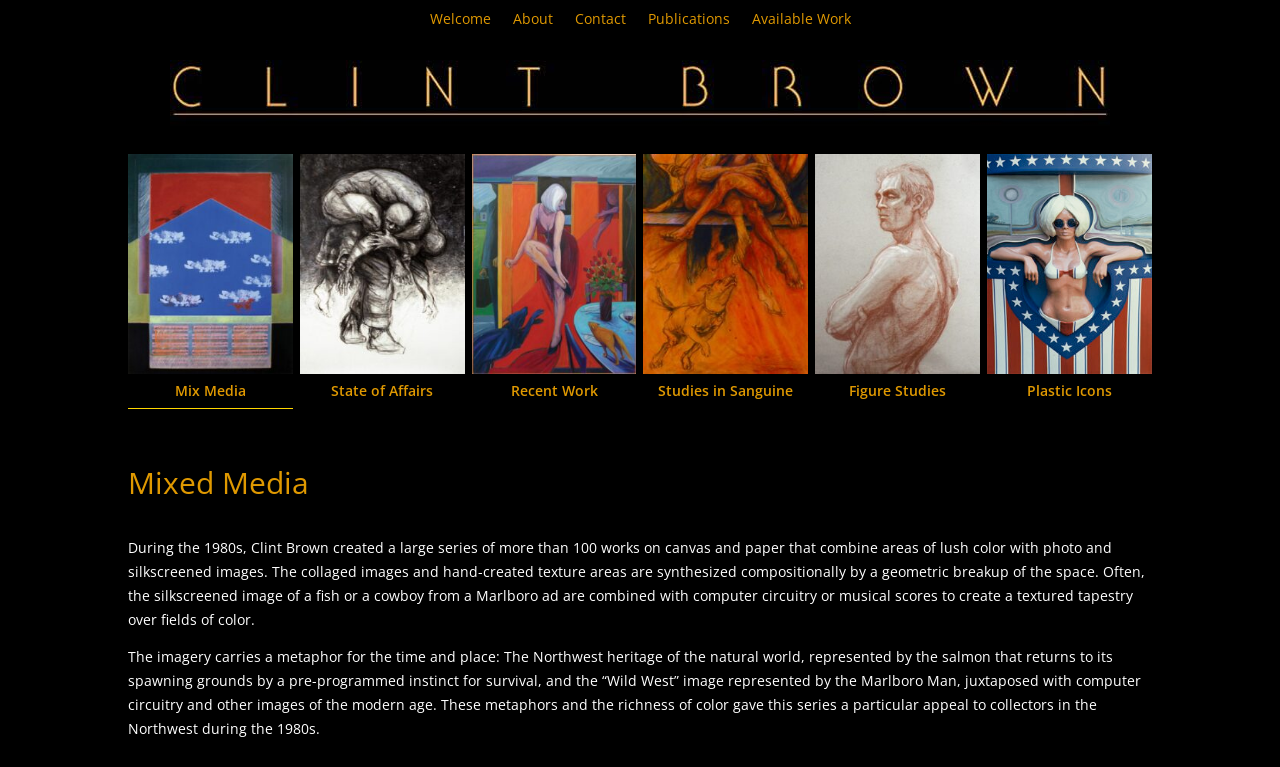Answer succinctly with a single word or phrase:
What is the main theme of the artwork described on this page?

Combination of natural and modern elements